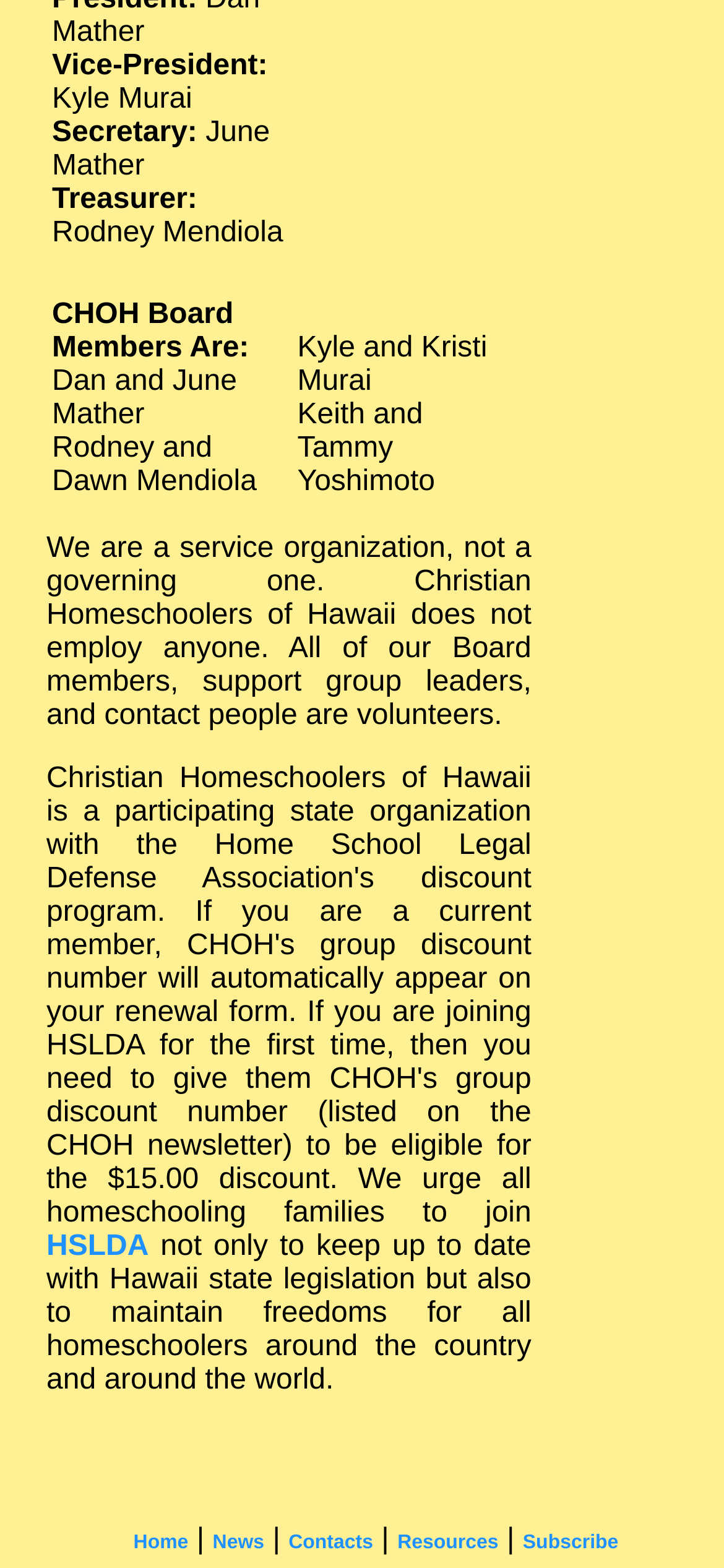What is the purpose of Christian Homeschoolers of Hawaii?
Can you provide a detailed and comprehensive answer to the question?

The webpage states that Christian Homeschoolers of Hawaii is a service organization, not a governing one, and it does not employ anyone, with all board members, support group leaders, and contact people being volunteers.